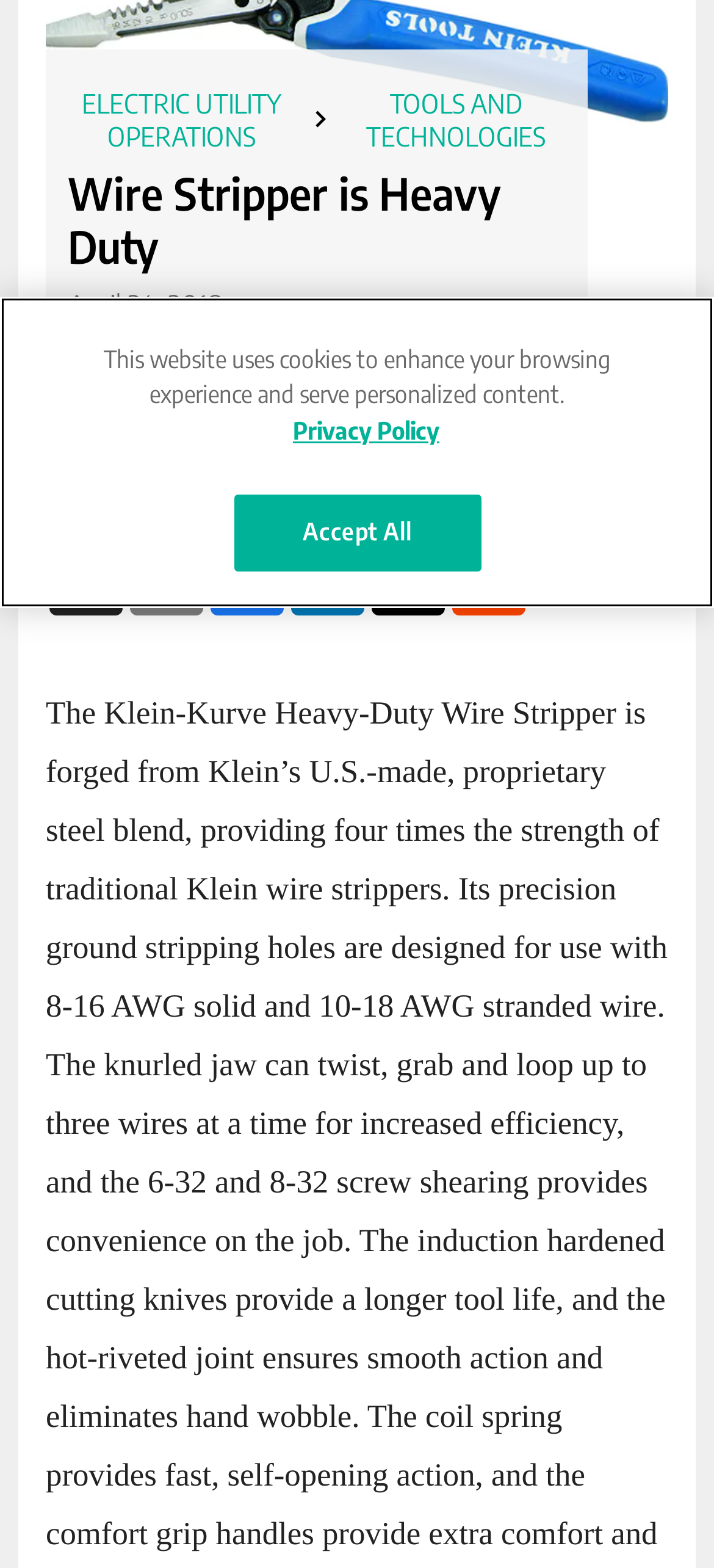Locate the UI element that matches the description Test and Measurement in the webpage screenshot. Return the bounding box coordinates in the format (top-left x, top-left y, bottom-right x, bottom-right y), with values ranging from 0 to 1.

[0.0, 0.361, 0.082, 0.401]